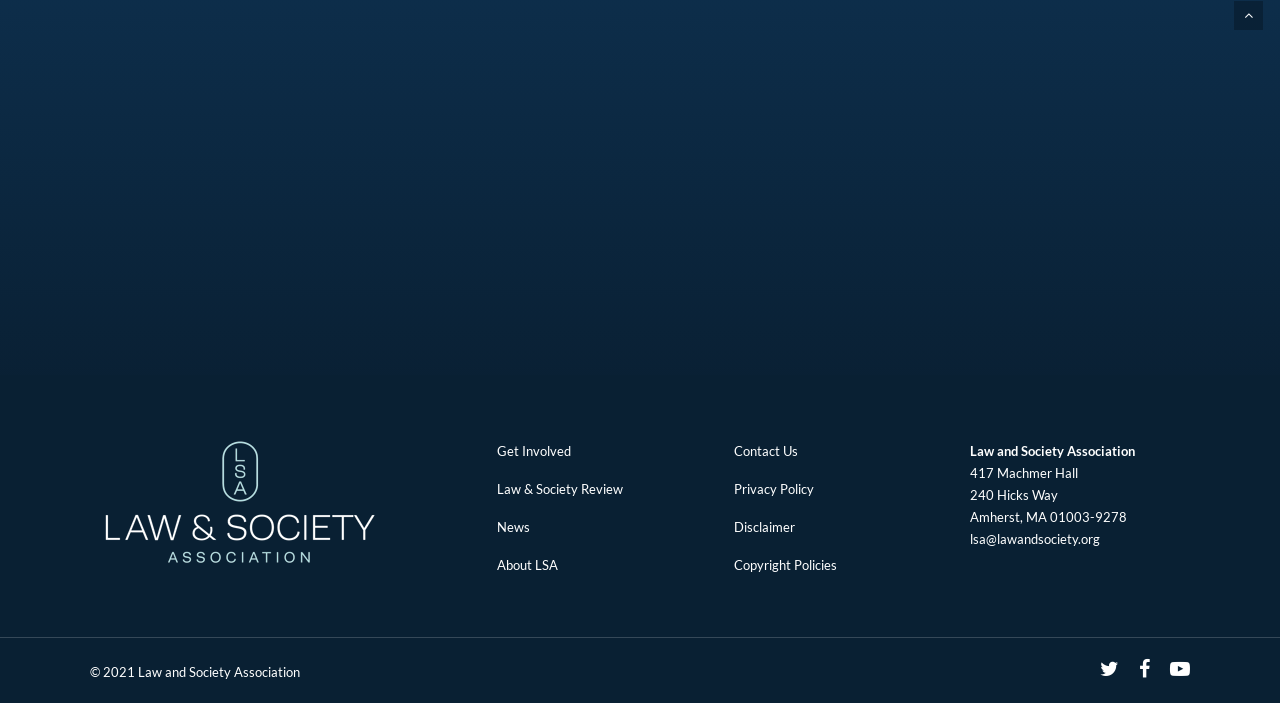What is the name of the organization?
Using the visual information from the image, give a one-word or short-phrase answer.

Law and Society Association